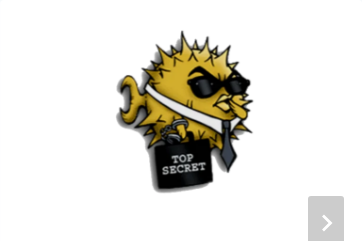Answer this question in one word or a short phrase: What is written on the briefcase?

TOP SECRET